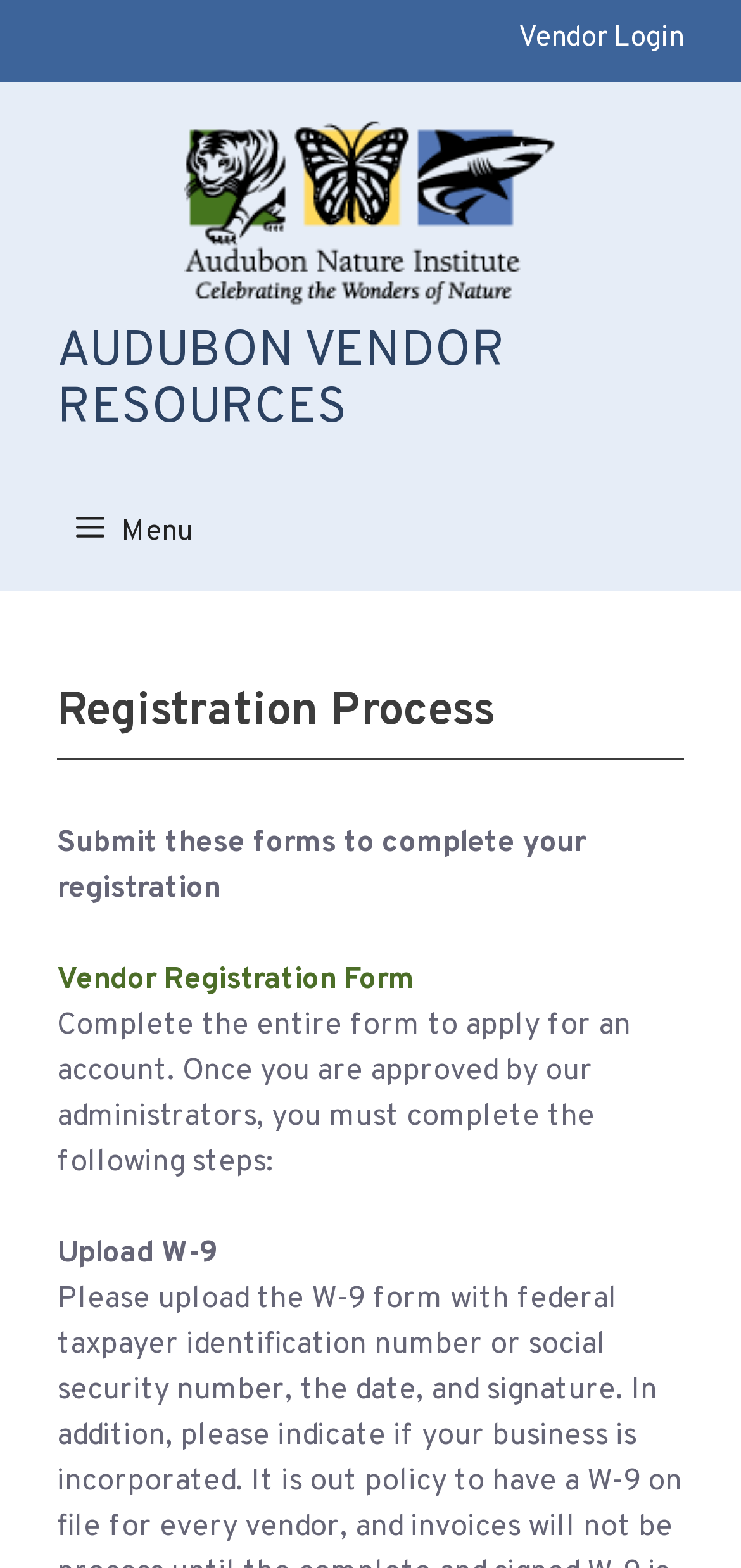Locate the bounding box for the described UI element: "Menu". Ensure the coordinates are four float numbers between 0 and 1, formatted as [left, top, right, bottom].

[0.051, 0.304, 0.31, 0.376]